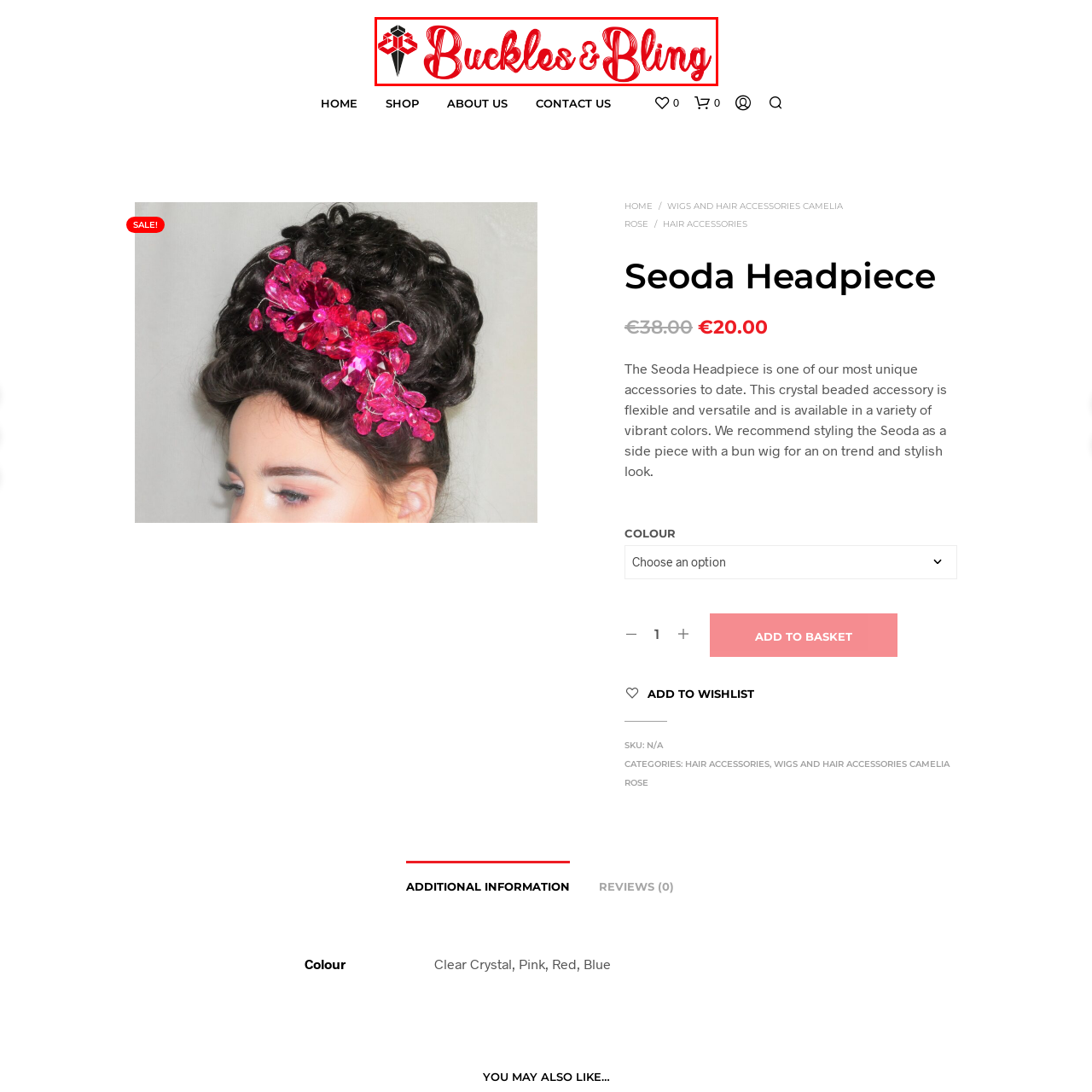View the image inside the red box and answer the question briefly with a word or phrase:
What type of products does Buckles & Bling focus on?

Fashion accessories